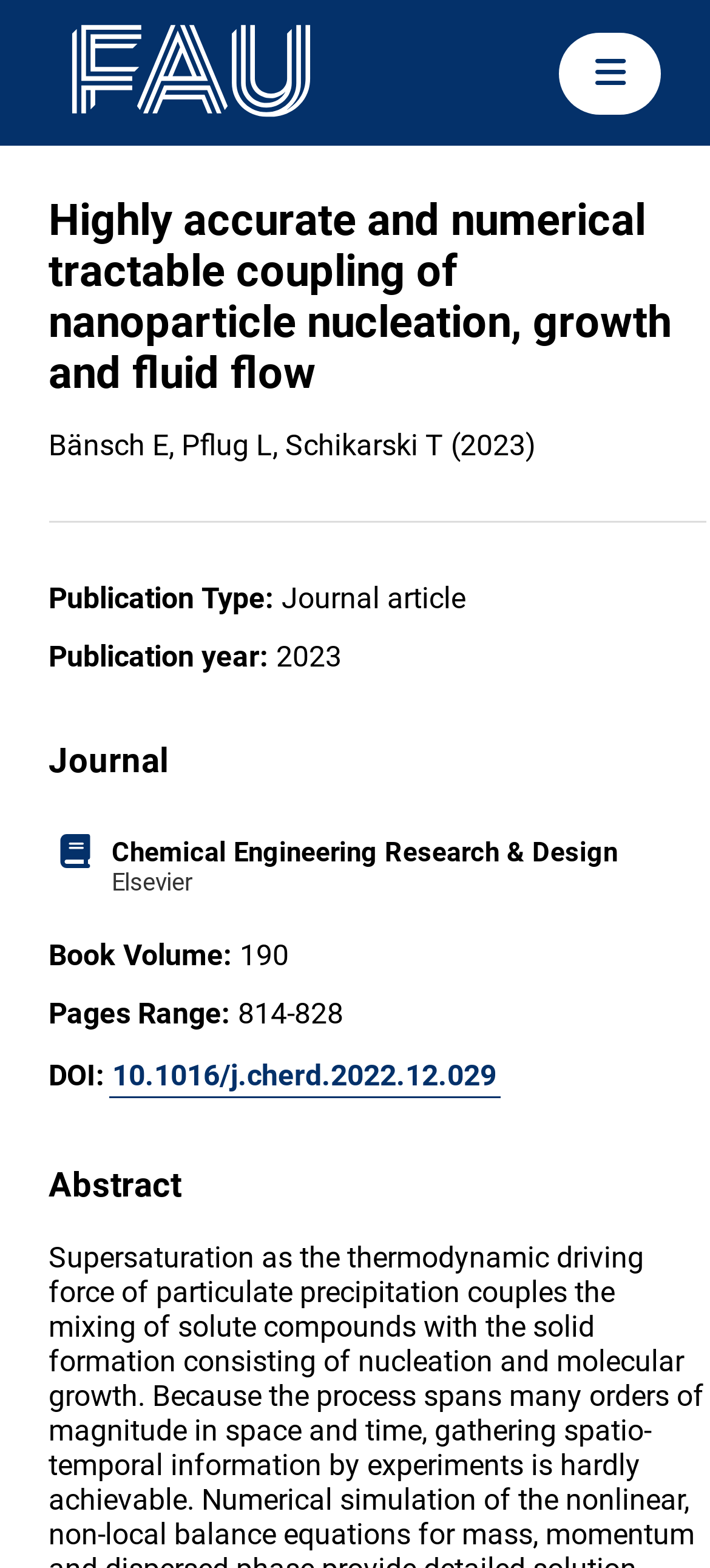Identify the main title of the webpage and generate its text content.

Highly accurate and numerical tractable coupling of nanoparticle nucleation, growth and fluid flow